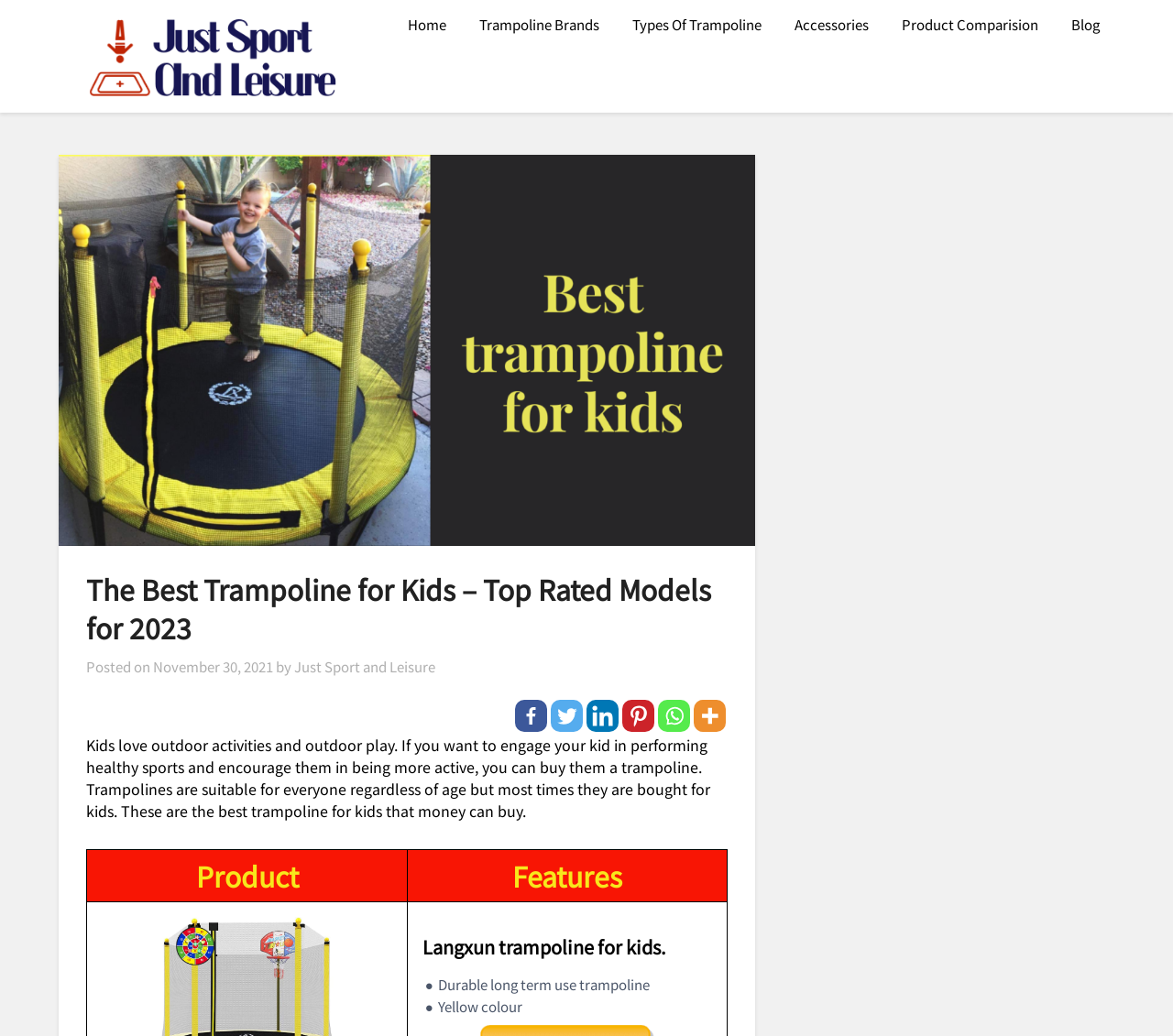When was the article posted? Look at the image and give a one-word or short phrase answer.

November 30, 2021